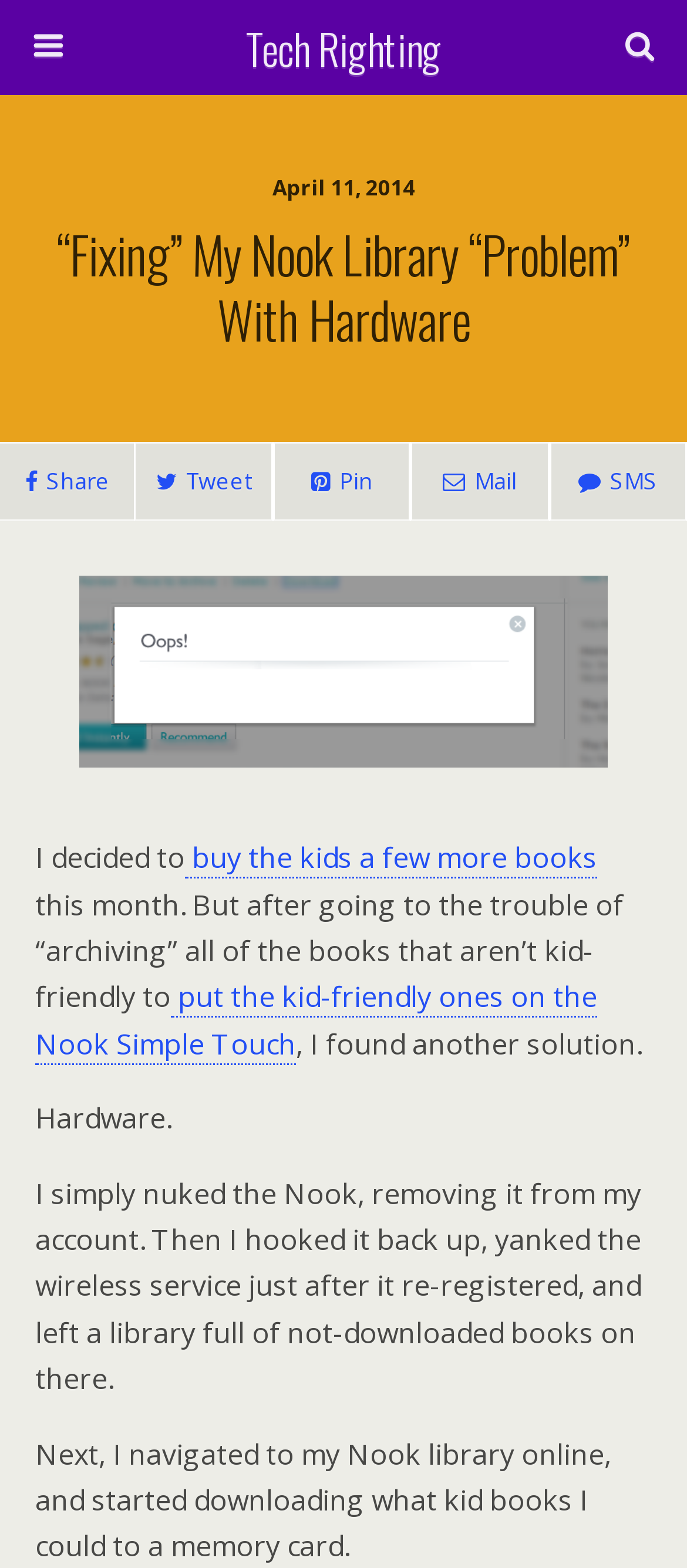Using the webpage screenshot and the element description Tech Righting, determine the bounding box coordinates. Specify the coordinates in the format (top-left x, top-left y, bottom-right x, bottom-right y) with values ranging from 0 to 1.

[0.16, 0.0, 0.84, 0.061]